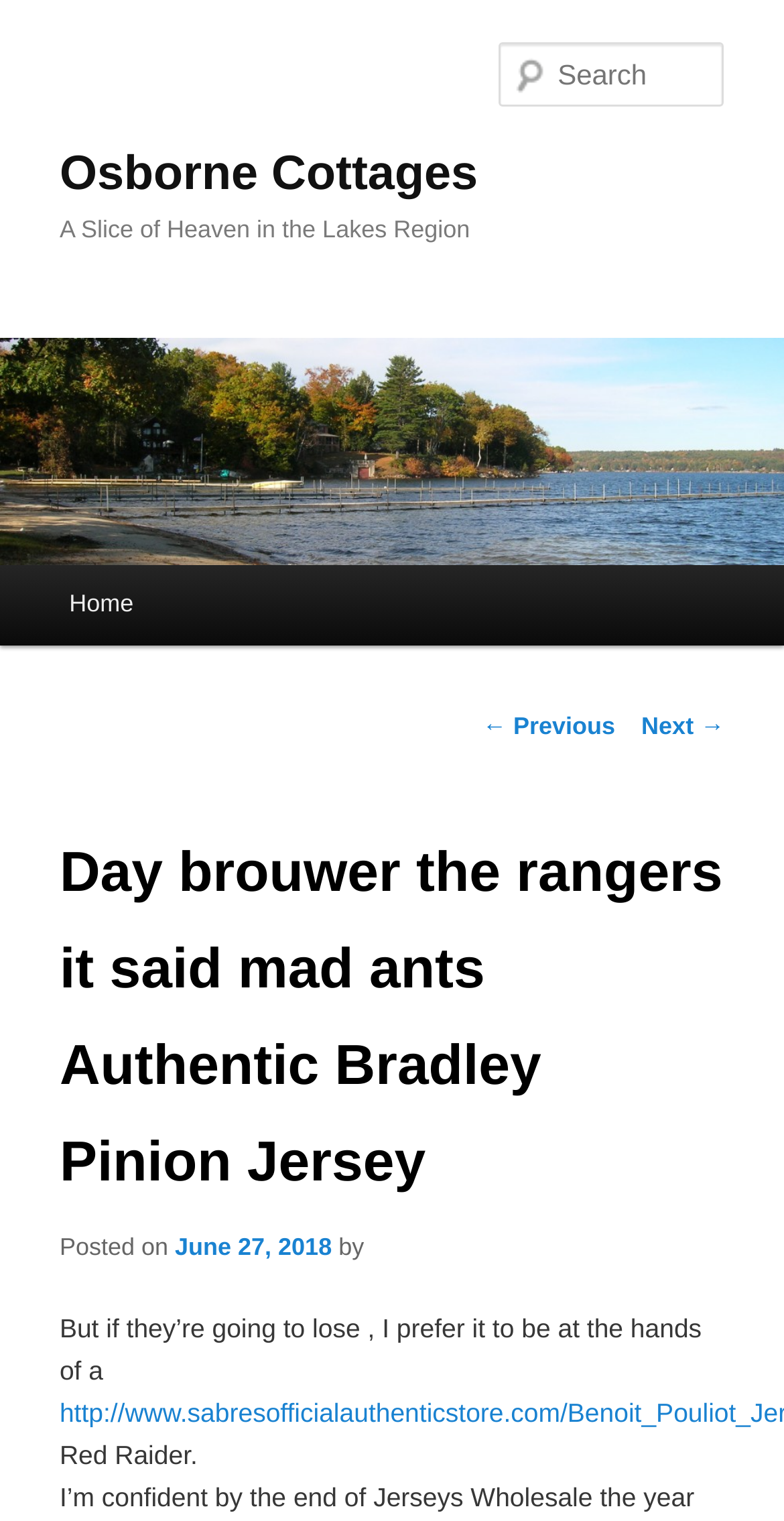Describe in detail what you see on the webpage.

The webpage appears to be a blog post or article page. At the top, there is a heading that reads "Osborne Cottages" and a link with the same text. Below this, there is a larger heading that says "A Slice of Heaven in the Lakes Region". 

To the right of these headings, there is an image that takes up most of the width of the page. Below the image, there is a search box labeled "Search". 

On the left side of the page, there is a main menu section with a heading that says "Main menu". Below this, there are links to navigate through the website, including "Skip to primary content" and "Home". 

The main content of the page is a blog post or article. The title of the post is "Day brouwer the rangers it said mad ants Authentic Bradley Pinion Jersey". Below the title, there is a section with the post's metadata, including the date "June 27, 2018" and the author's name. 

The article itself appears to be a short passage of text, with two paragraphs. The first paragraph starts with "But if they’re going to lose, I prefer it to be at the hands of a" and the second paragraph starts with "Red Raider.". 

At the bottom of the page, there are links to navigate to the previous and next posts, labeled "← Previous" and "Next →".